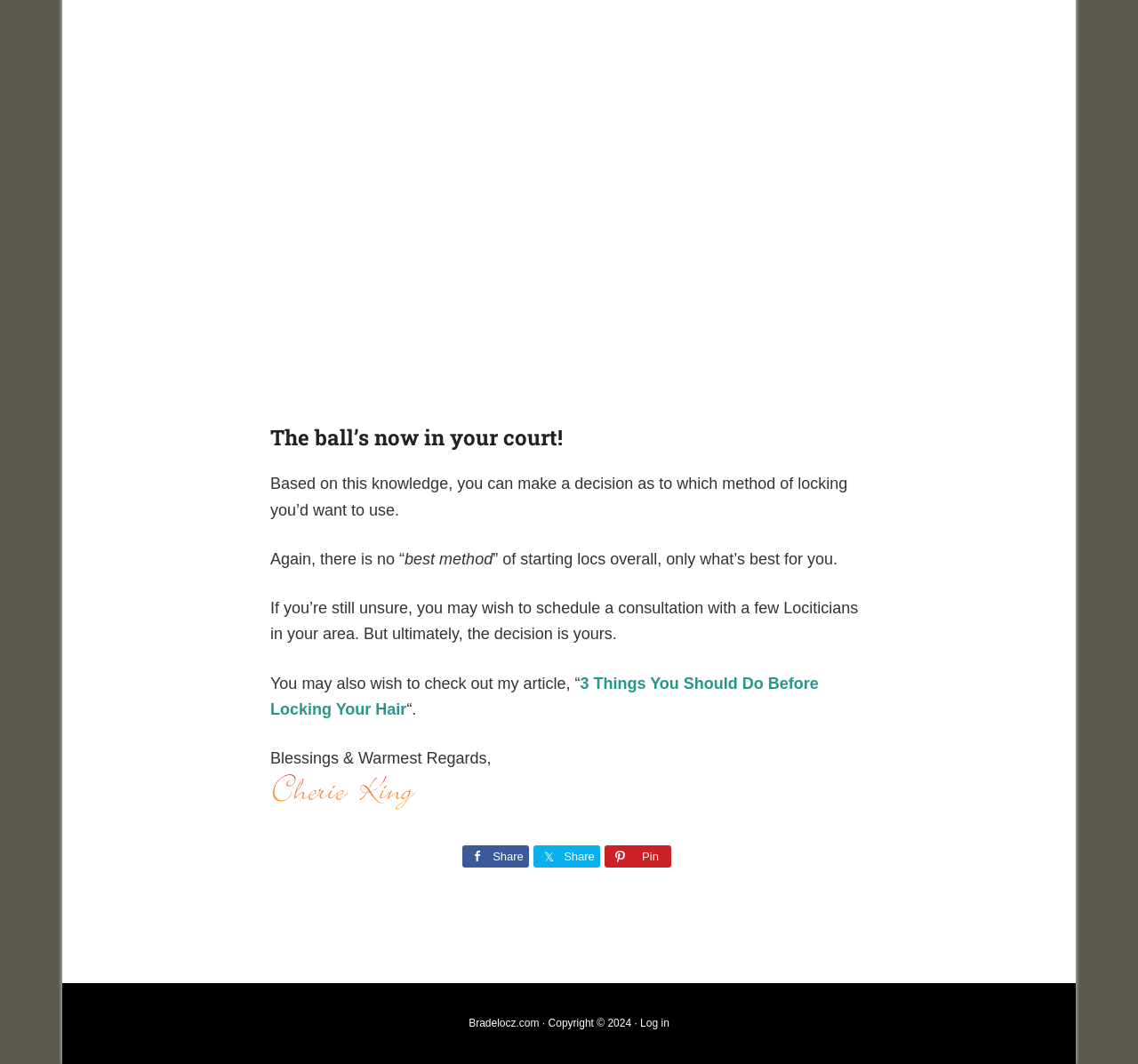From the image, can you give a detailed response to the question below:
What is the author's suggestion for those who are still unsure?

According to the webpage, if someone is still unsure about which method of locking to use, the author suggests scheduling a consultation with a few Lociticians in their area. This is mentioned in the sentence 'If you’re still unsure, you may wish to schedule a consultation with a few Lociticians in your area.'